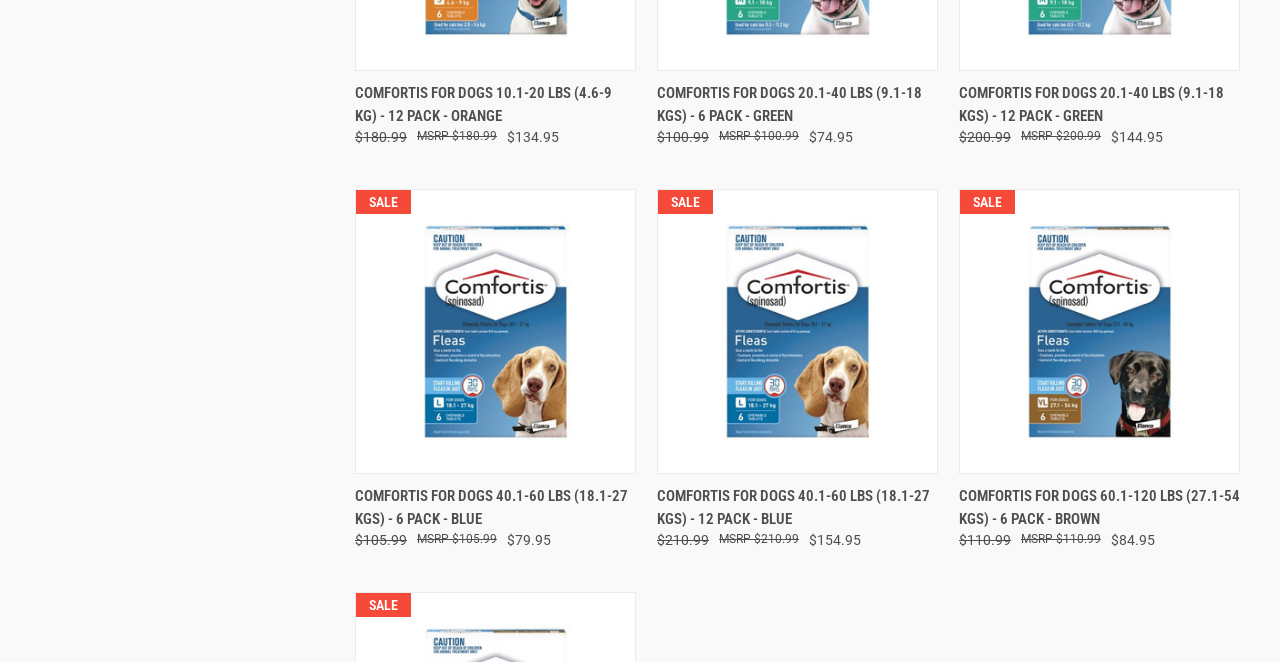Please provide a comprehensive answer to the question below using the information from the image: How many different sizes of Comfortis are available?

By analyzing the webpage, I can see four different sizes of Comfortis mentioned: 10.1-20 lbs, 20.1-40 lbs, 40.1-60 lbs, and 60.1-120 lbs.